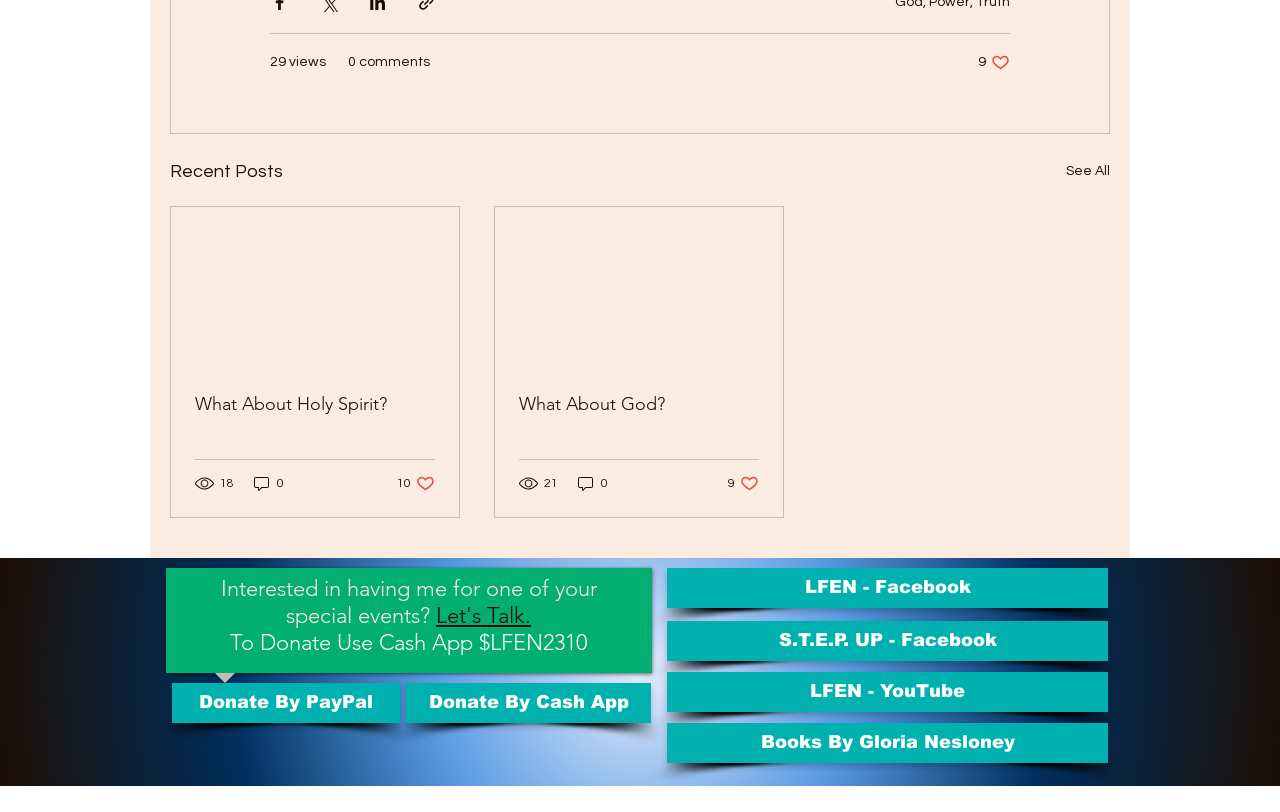What is the name of the Facebook page?
Based on the screenshot, provide a one-word or short-phrase response.

LFEN - Facebook